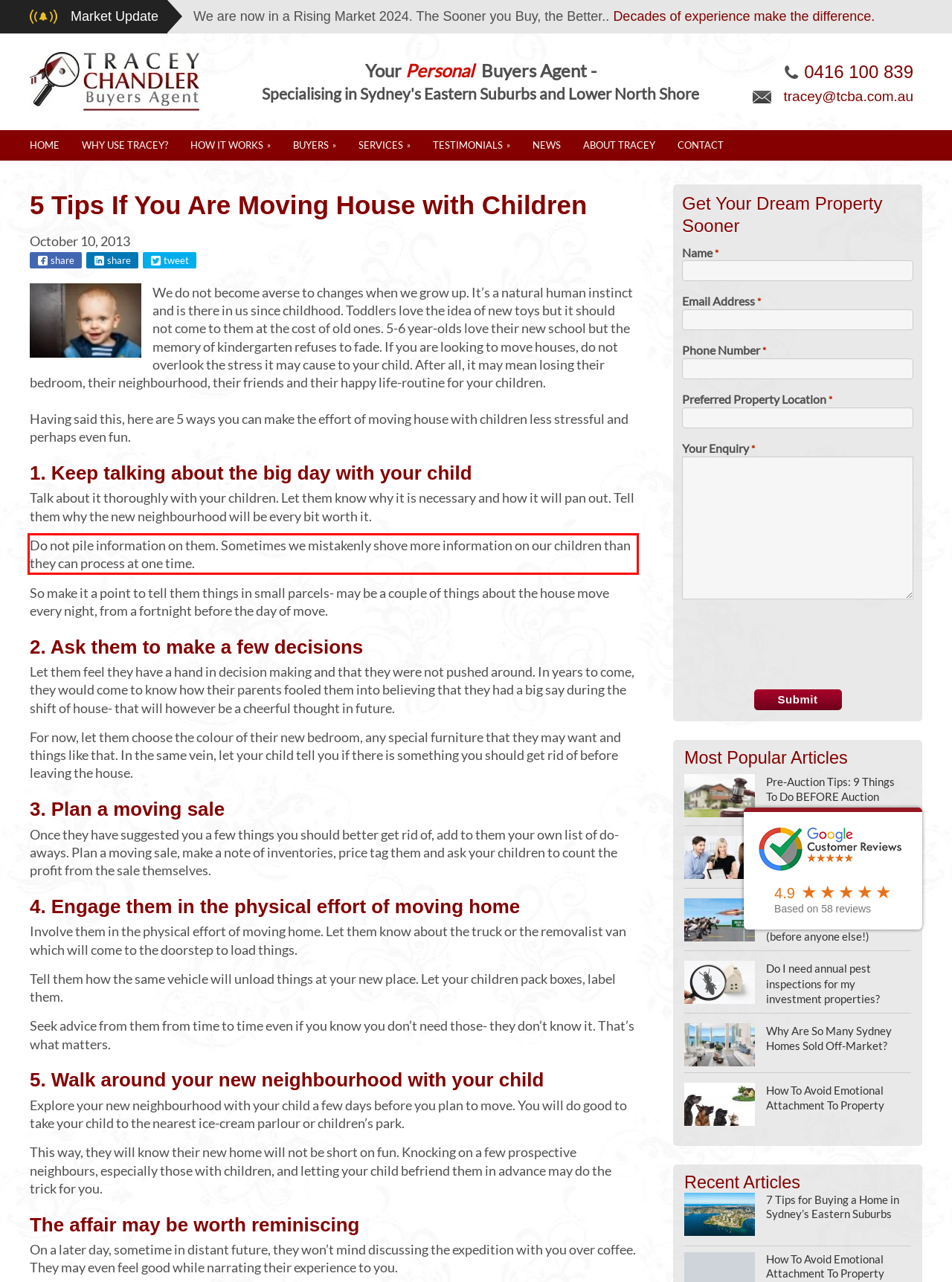Please perform OCR on the UI element surrounded by the red bounding box in the given webpage screenshot and extract its text content.

Do not pile information on them. Sometimes we mistakenly shove more information on our children than they can process at one time.